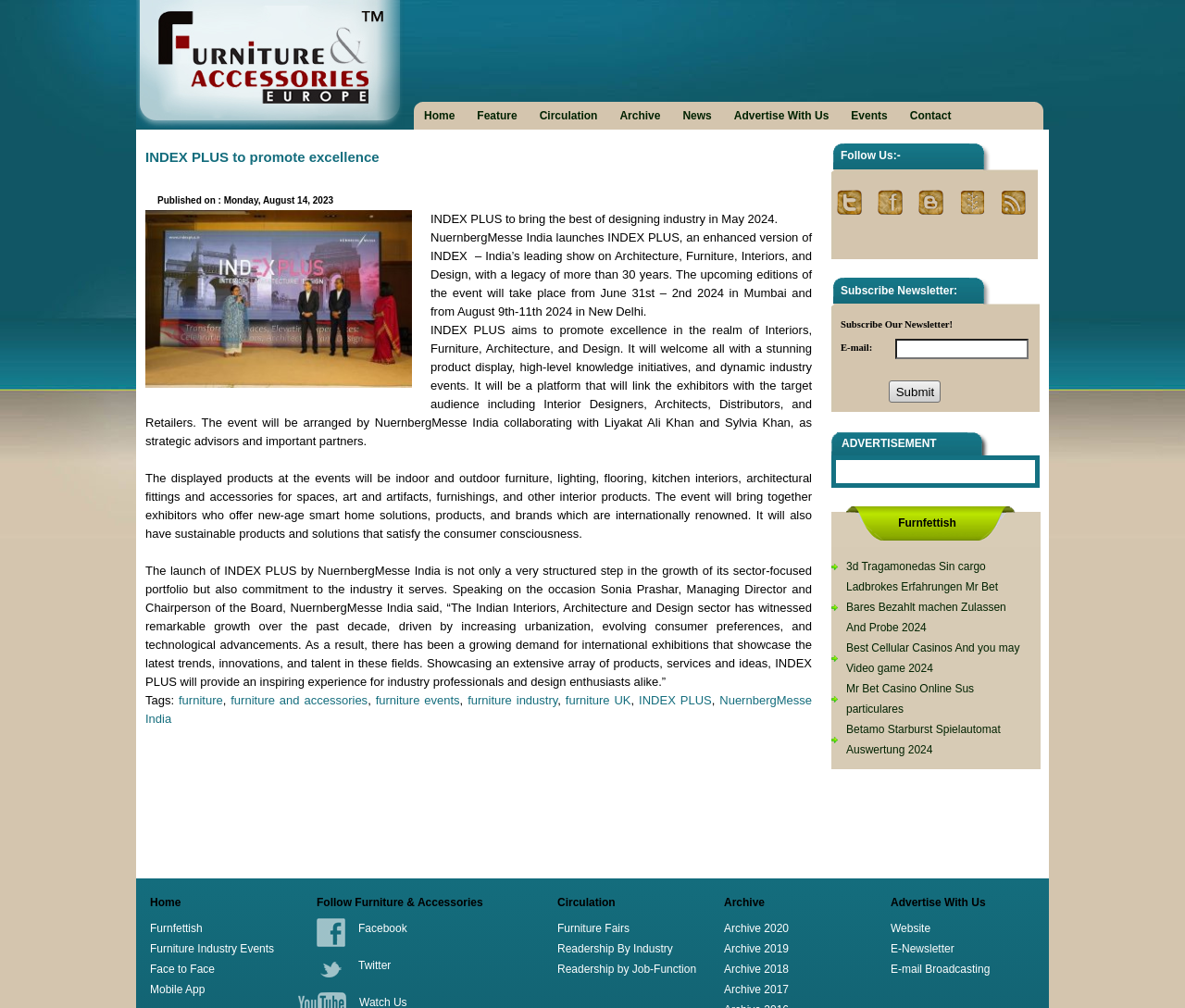Find the bounding box coordinates of the clickable element required to execute the following instruction: "Follow Us on social media". Provide the coordinates as four float numbers between 0 and 1, i.e., [left, top, right, bottom].

[0.702, 0.142, 0.876, 0.257]